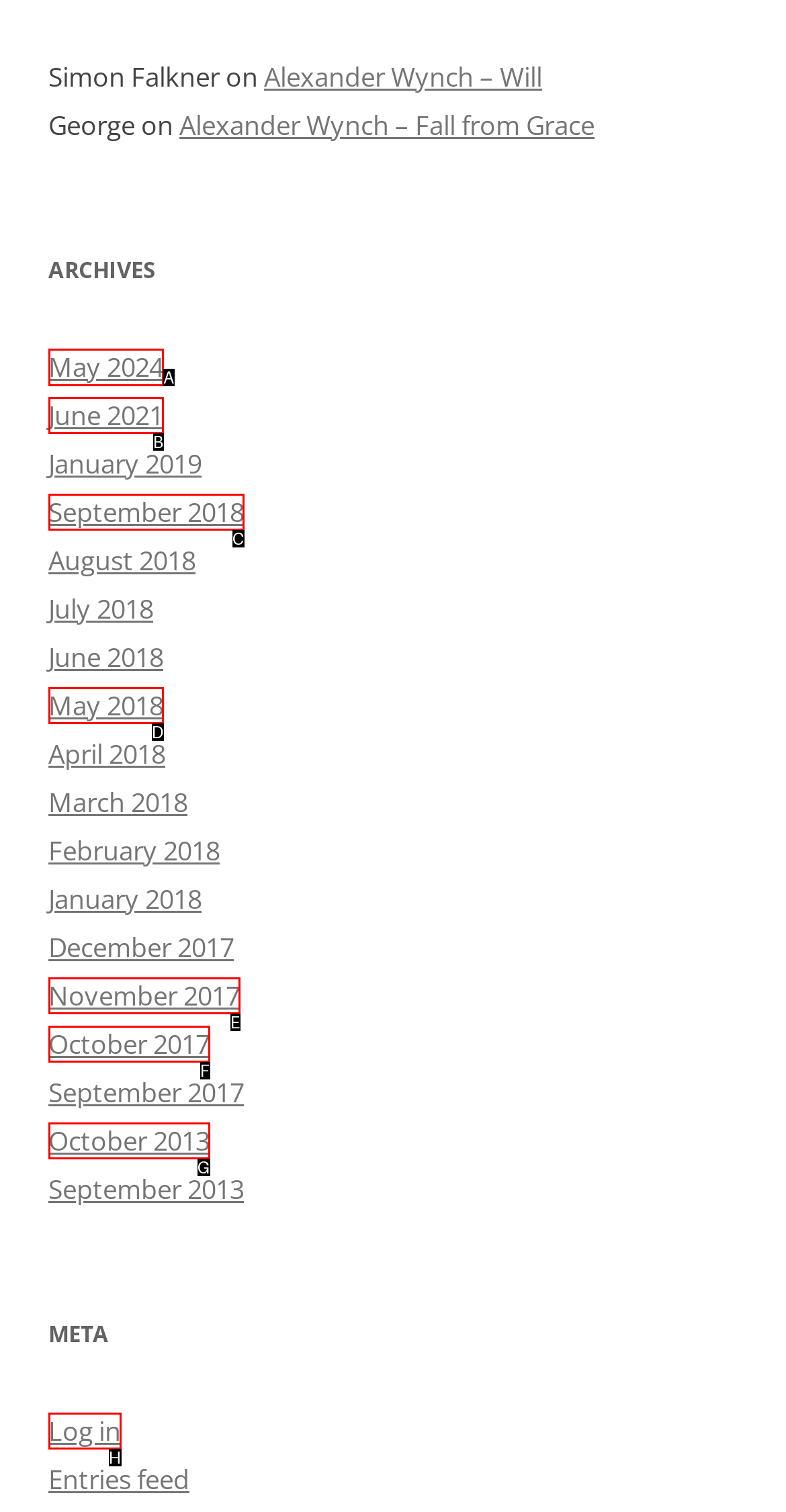Identify which lettered option to click to carry out the task: View posts from May 2024. Provide the letter as your answer.

A